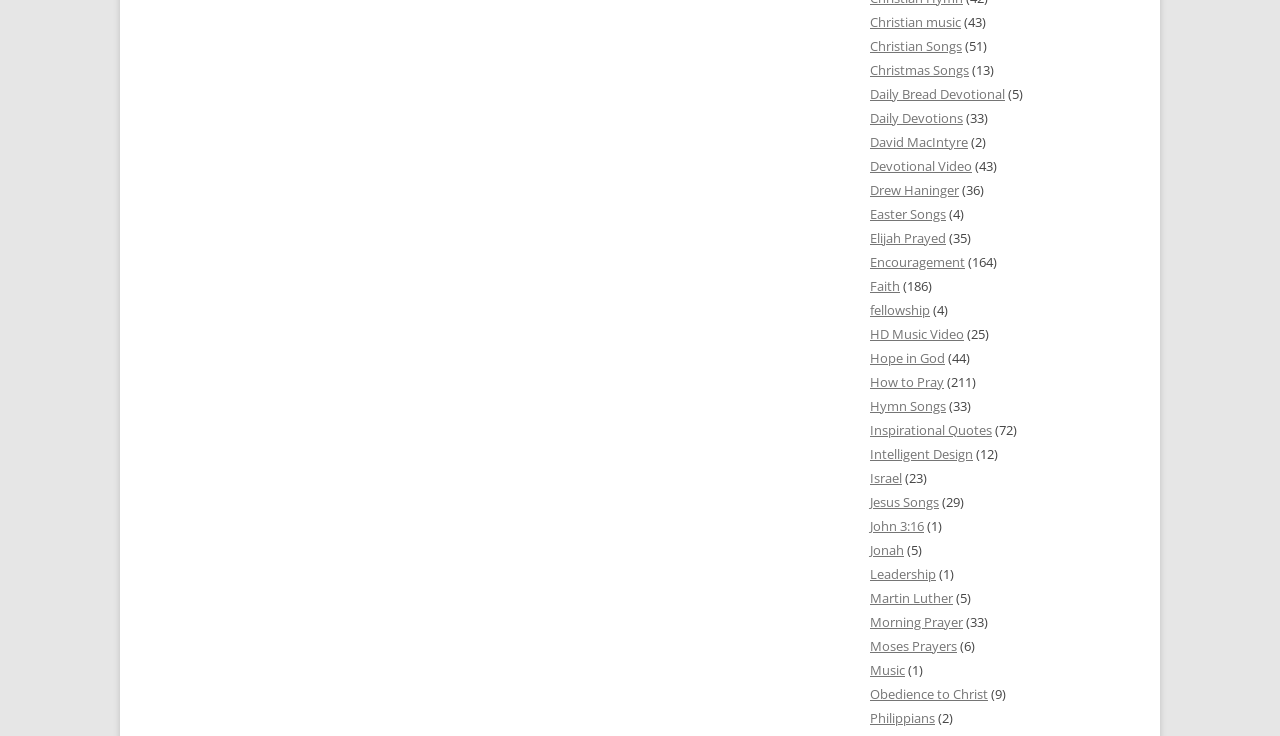For the element described, predict the bounding box coordinates as (top-left x, top-left y, bottom-right x, bottom-right y). All values should be between 0 and 1. Element description: Drew Haninger

[0.68, 0.245, 0.749, 0.27]